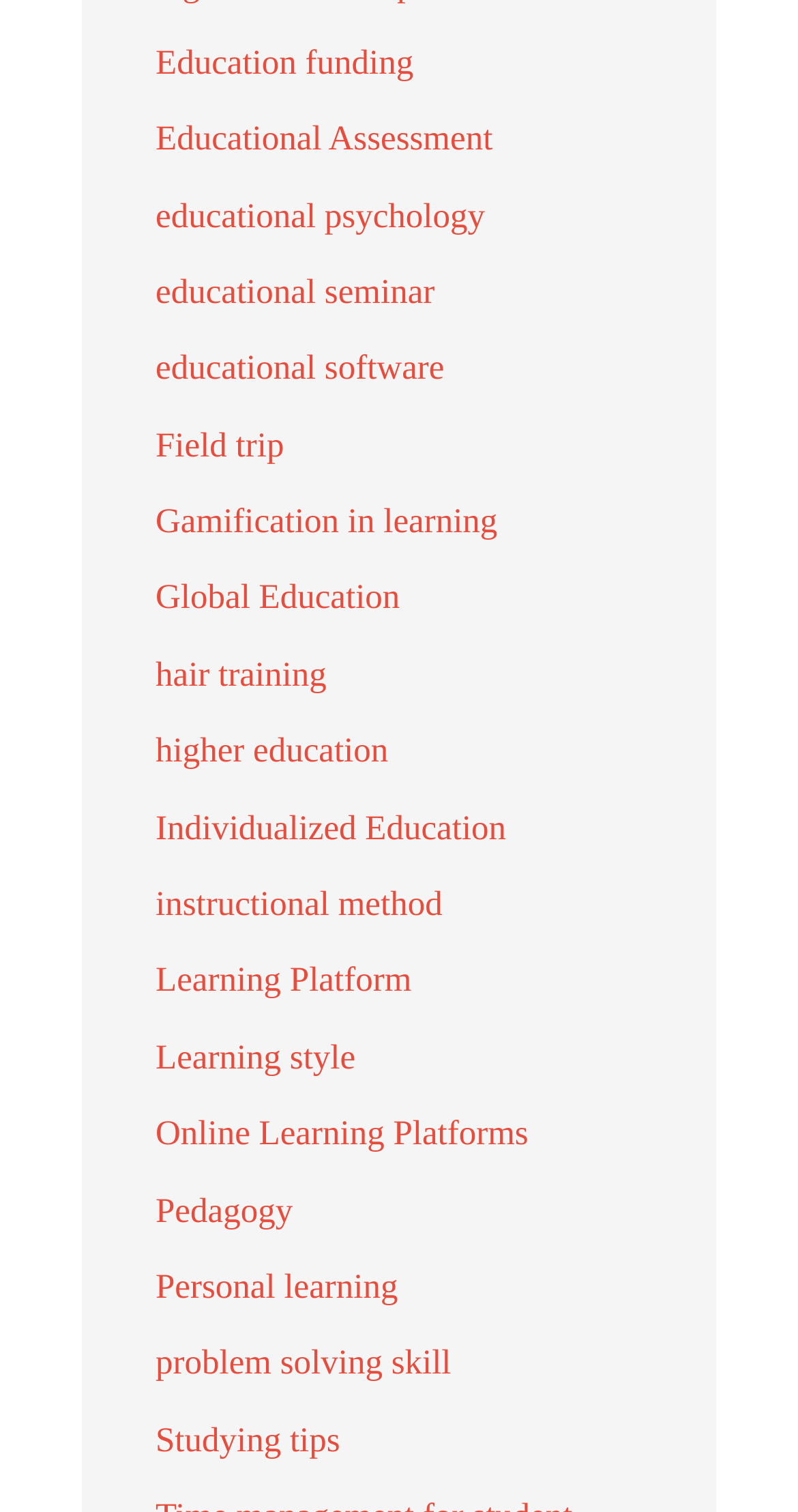What is the topic of the first link?
Based on the image, provide a one-word or brief-phrase response.

Education funding